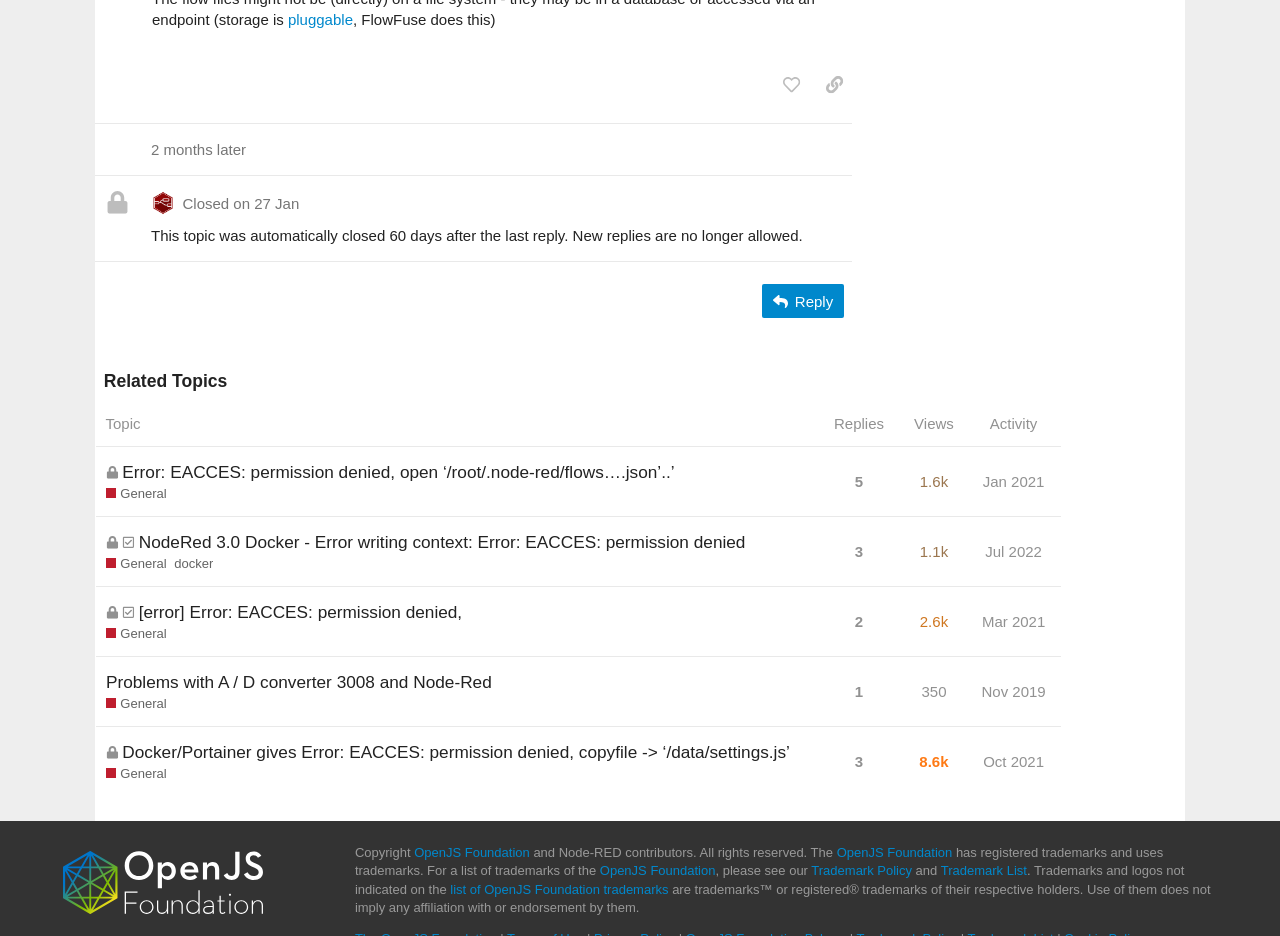How many views does the second topic have?
Provide a detailed answer to the question, using the image to inform your response.

The number of views for the second topic can be found by looking at the gridcell with the bounding box coordinates [0.7, 0.491, 0.759, 0.552]. The text '1.6k' is located inside this gridcell, which indicates that the topic has 1,600 views.